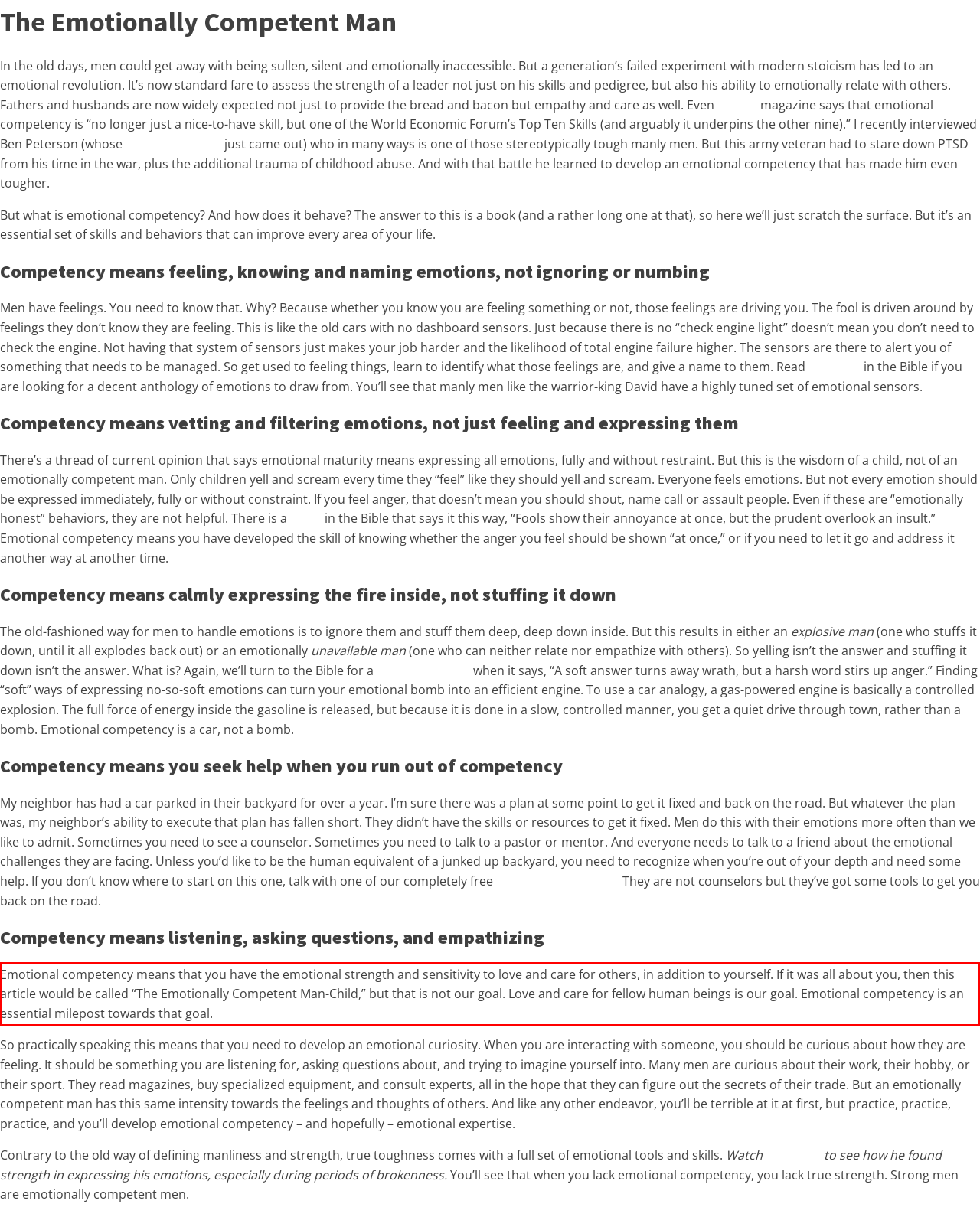Look at the screenshot of the webpage, locate the red rectangle bounding box, and generate the text content that it contains.

Emotional competency means that you have the emotional strength and sensitivity to love and care for others, in addition to yourself. If it was all about you, then this article would be called “The Emotionally Competent Man-Child,” but that is not our goal. Love and care for fellow human beings is our goal. Emotional competency is an essential milepost towards that goal.